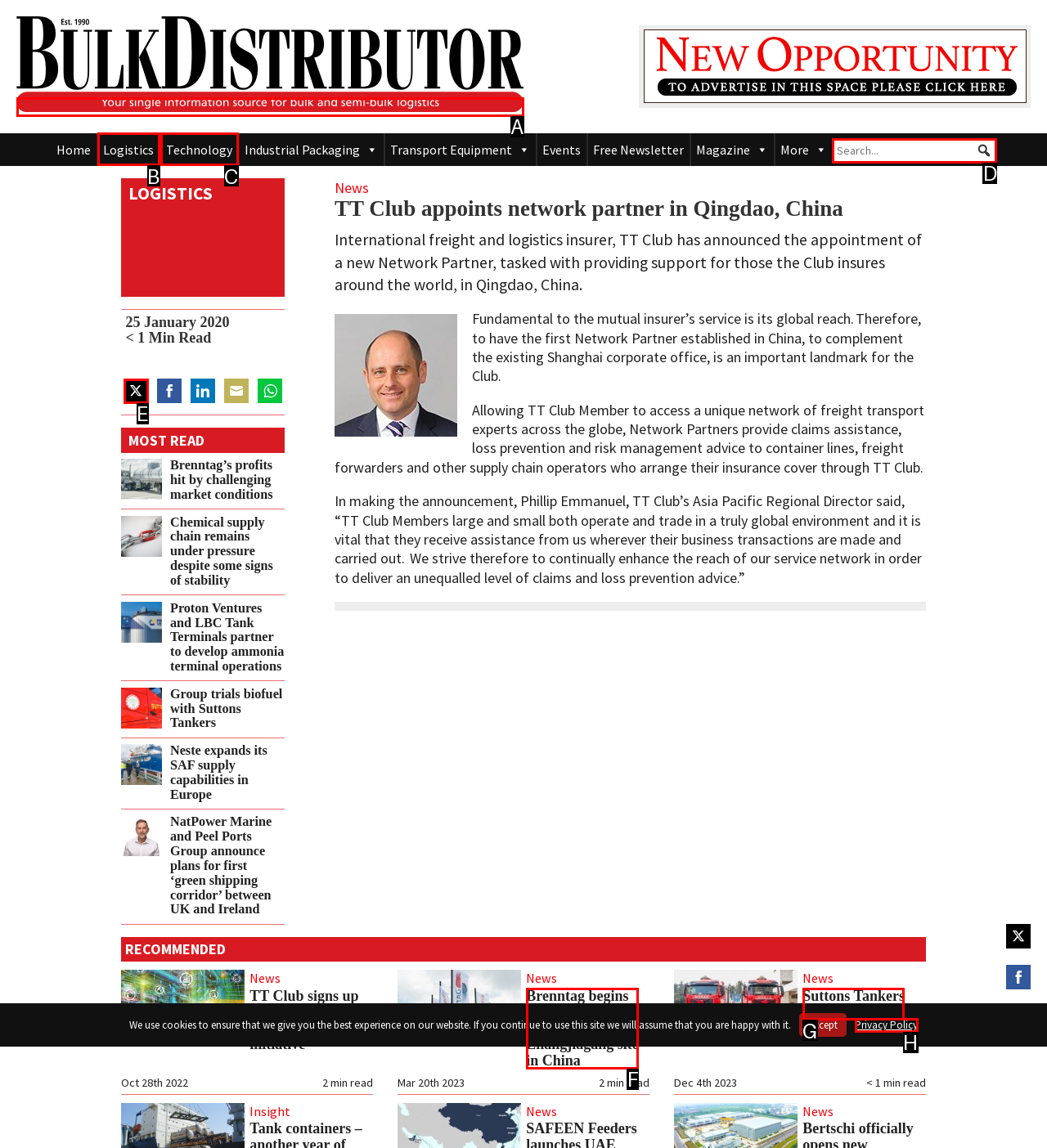Identify the HTML element to click to execute this task: Search for something Respond with the letter corresponding to the proper option.

D